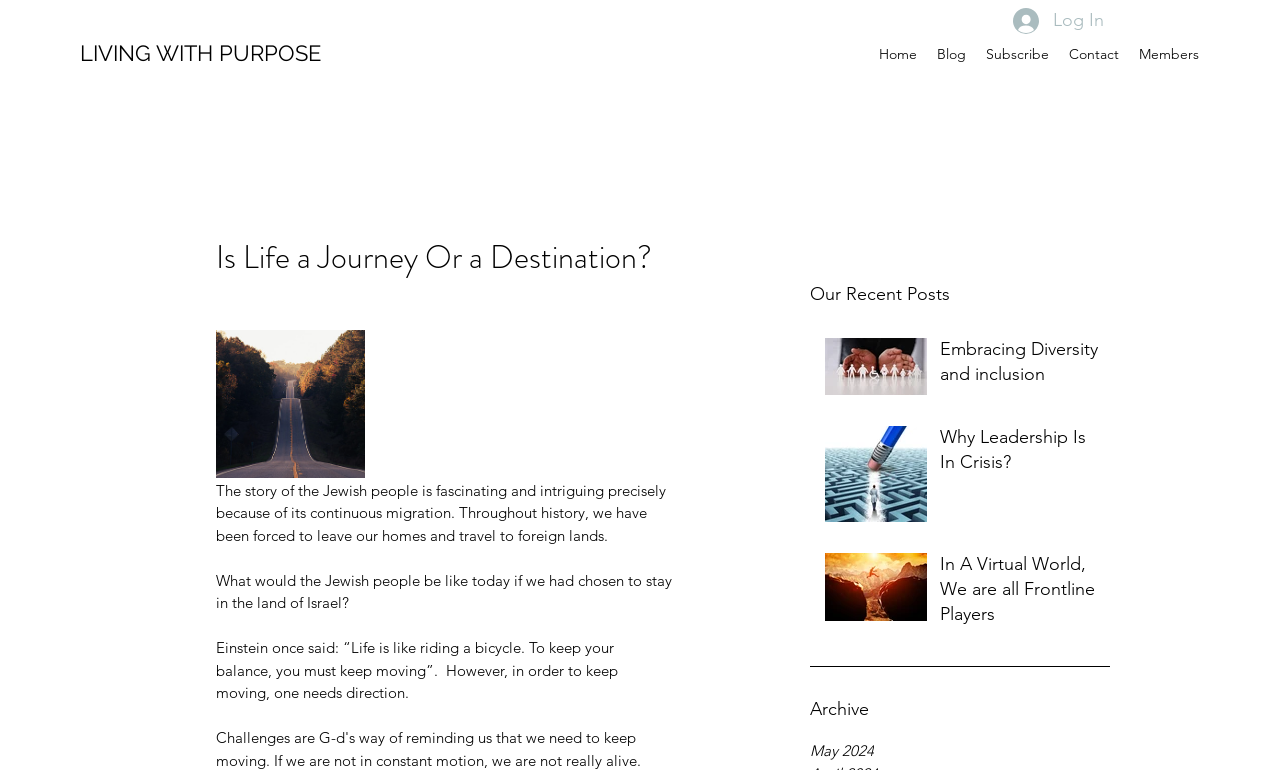Determine the bounding box for the HTML element described here: "Embracing Diversity and inclusion". The coordinates should be given as [left, top, right, bottom] with each number being a float between 0 and 1.

[0.734, 0.438, 0.859, 0.513]